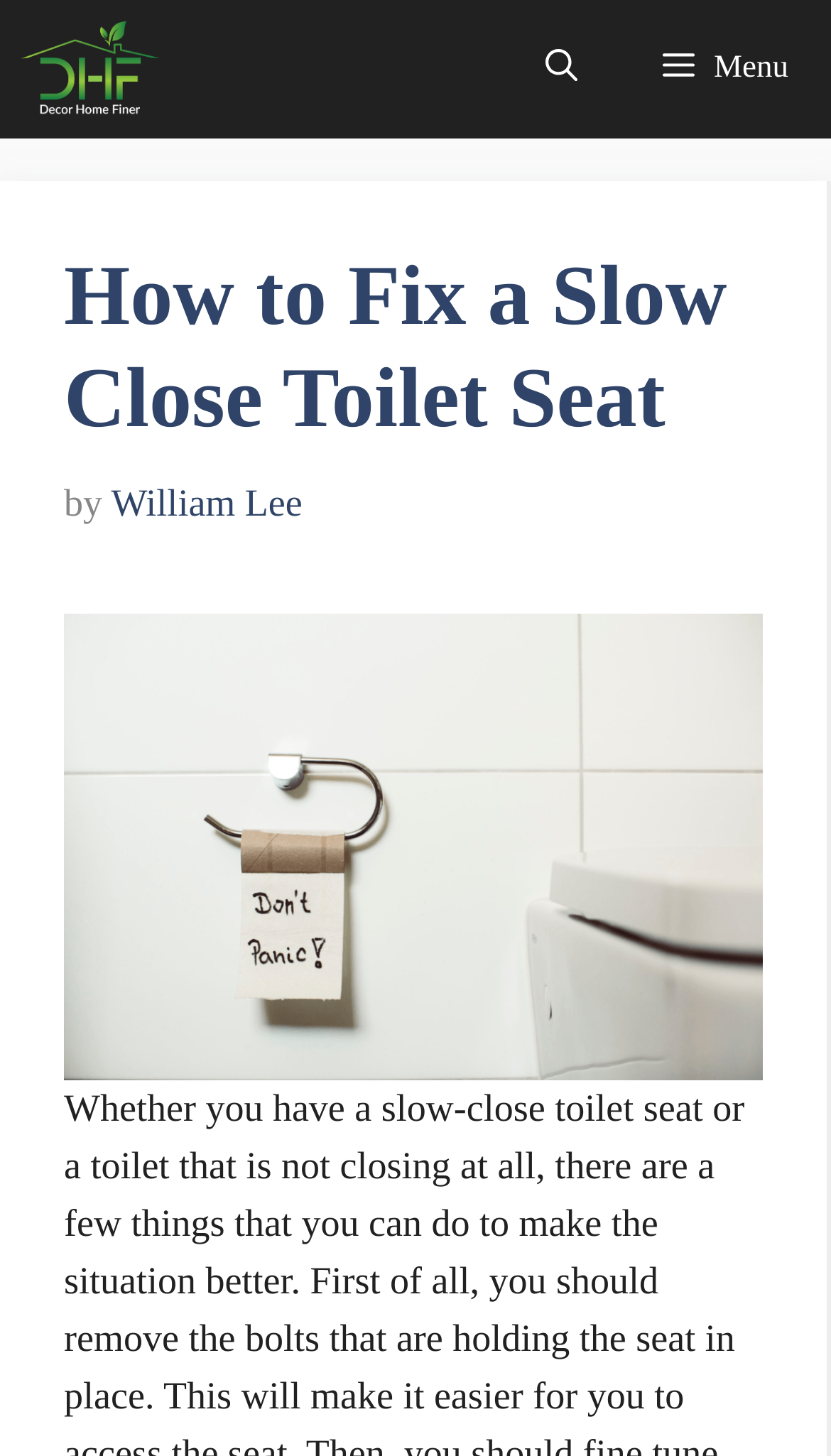Please extract and provide the main headline of the webpage.

How to Fix a Slow Close Toilet Seat